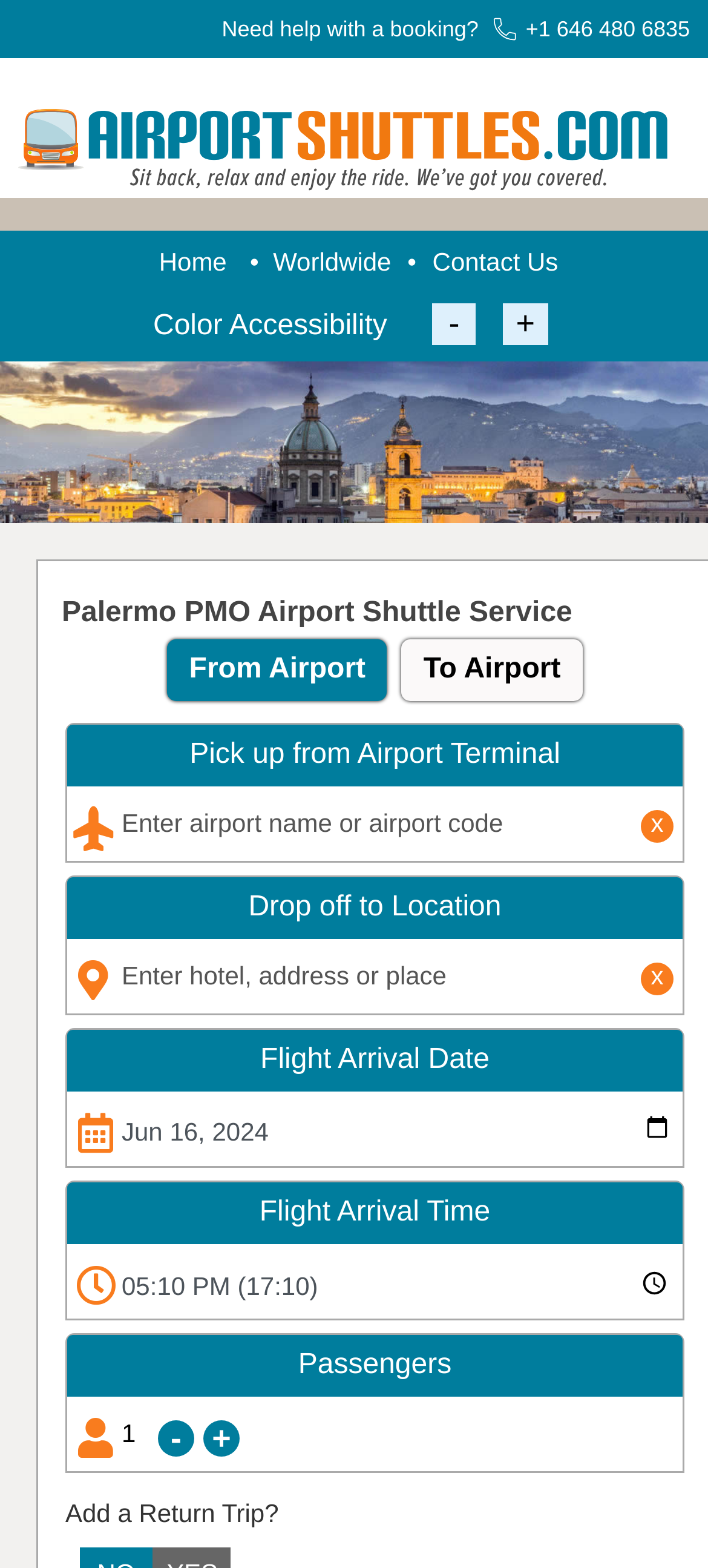Generate a thorough caption that explains the contents of the webpage.

This webpage is about a shared shuttle service from Falcone Borsellino PMO Airport to Quattro Canti. At the top, there is a help section with a phone number and a link to contact for assistance with booking. Below that, there is a navigation menu with links to the home page, worldwide services, and contact information.

The main content of the page is divided into sections. The first section has a heading "Palermo PMO Airport Shuttle Service" and two buttons to select the direction of travel, either from the airport or to the airport. 

Below that, there are fields to input pickup and drop-off locations, with a required textbox for each. The pickup location is defaulted to "Airport Terminal". 

The next section is for flight arrival information, with fields to input the date and time of arrival. The date field is a date picker with month, day, and year spin buttons, and the time field is a time picker with hour, minute, and AM/PM spin buttons. 

Further down, there is a section to input the number of passengers, with a textbox and increment and decrement buttons. 

Finally, there is a question about adding a return trip, with a checkbox to select yes or no.